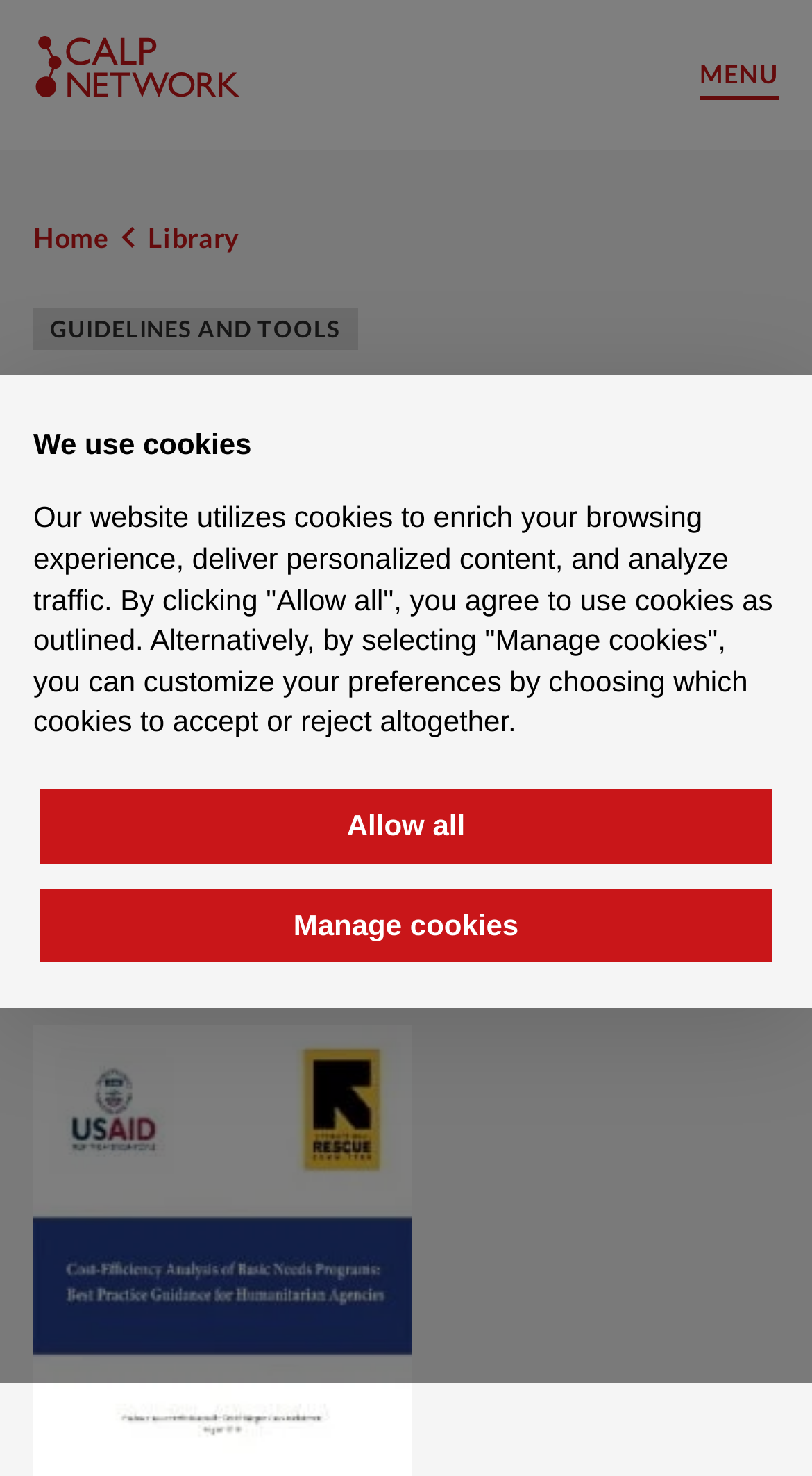What is the name of the author on the left?
Using the image as a reference, answer with just one word or a short phrase.

Ruco Van Der Merwe